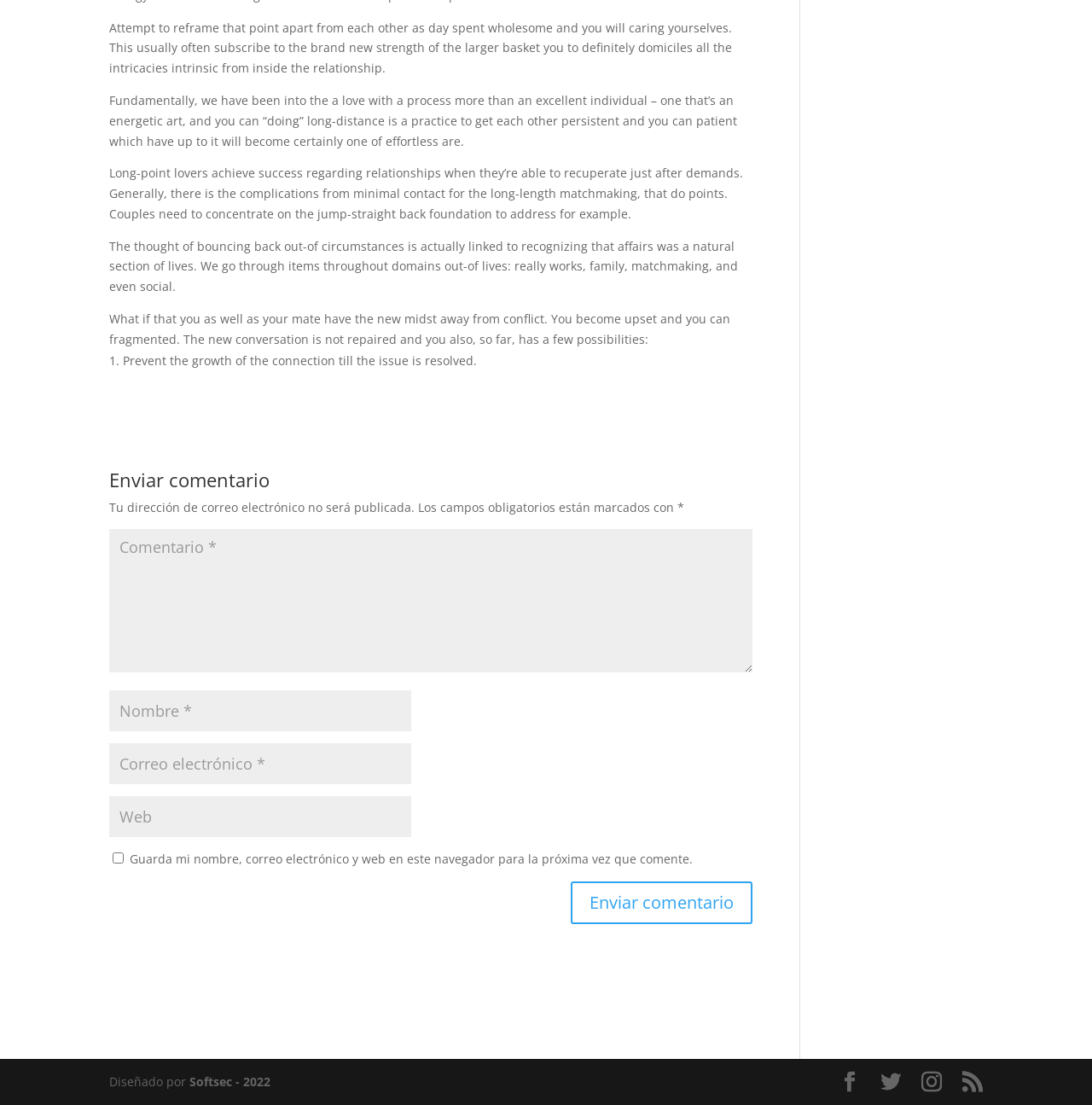Highlight the bounding box of the UI element that corresponds to this description: "input value="Web" name="url"".

[0.1, 0.721, 0.377, 0.758]